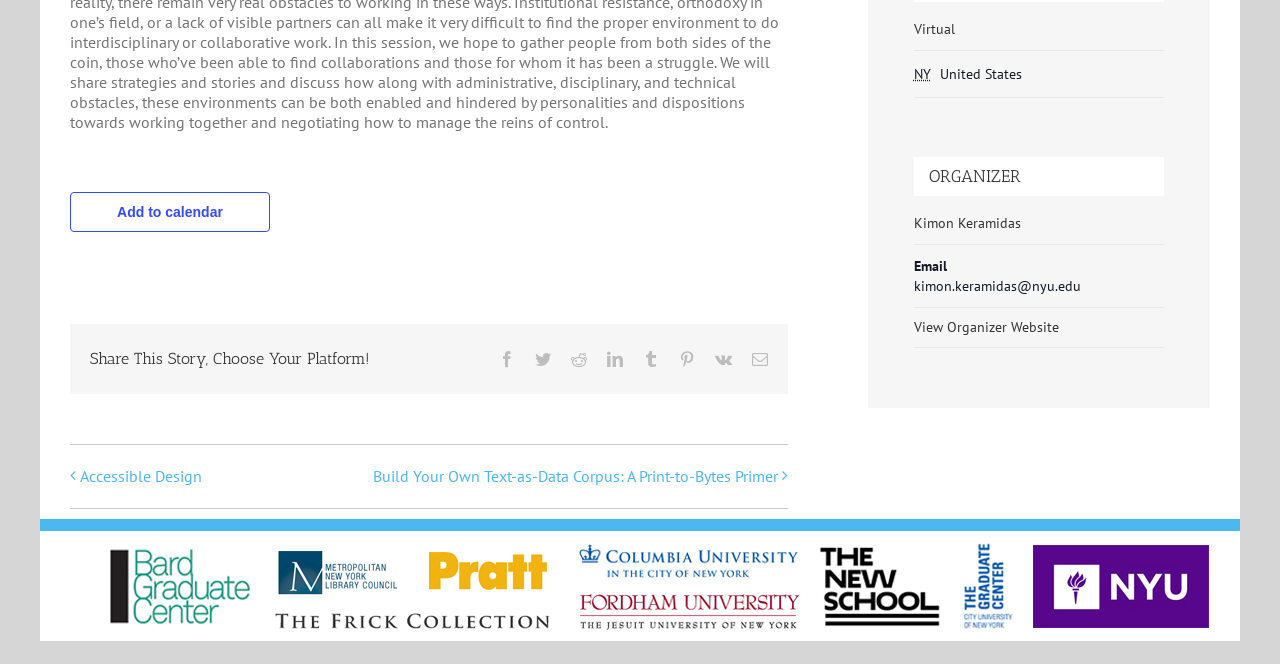Determine the bounding box coordinates for the UI element with the following description: "Accessible Design". The coordinates should be four float numbers between 0 and 1, represented as [left, top, right, bottom].

[0.062, 0.702, 0.166, 0.735]